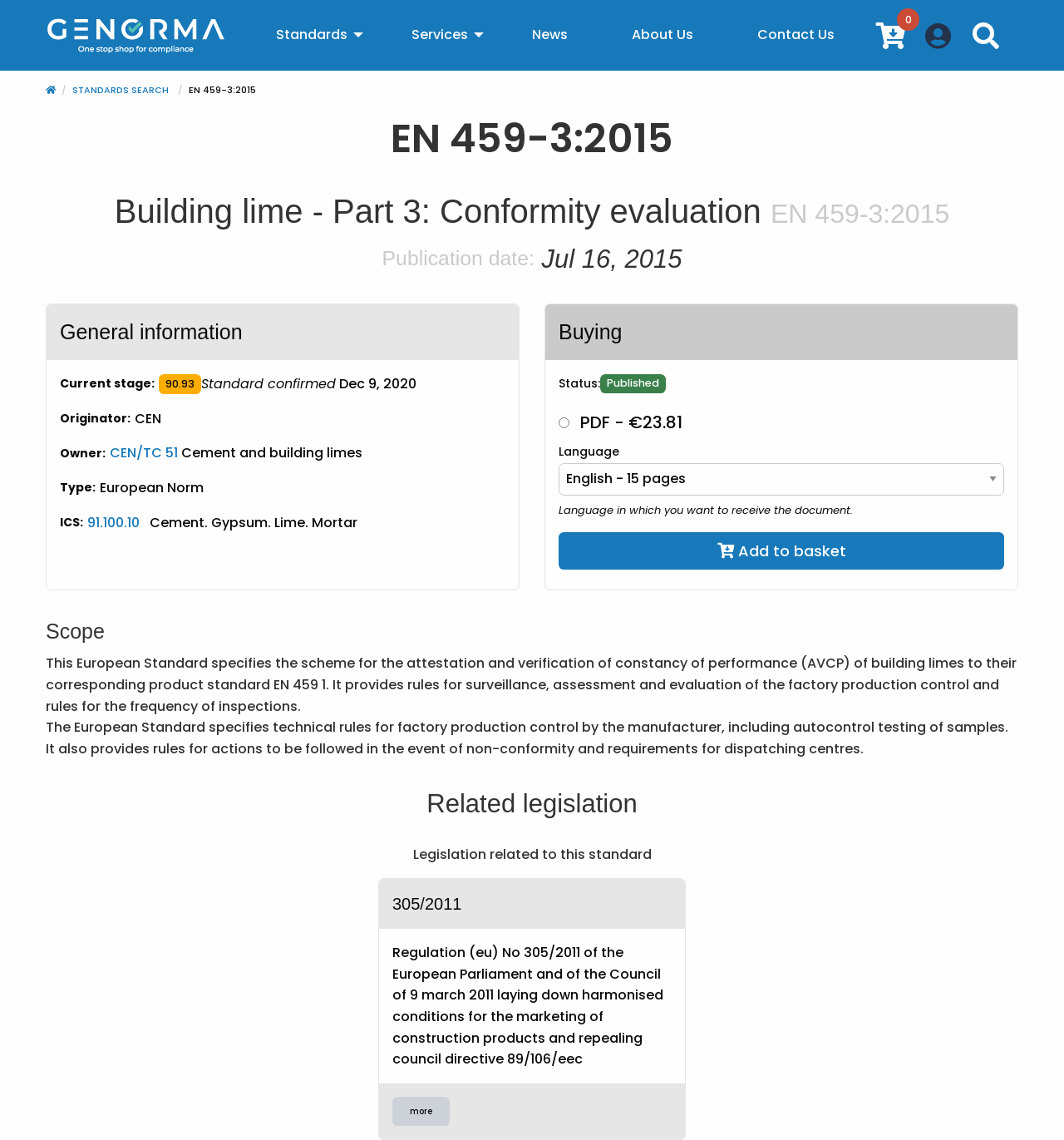Respond to the following question using a concise word or phrase: 
What is the publication date of EN 459-3:2015?

Jul 16, 2015